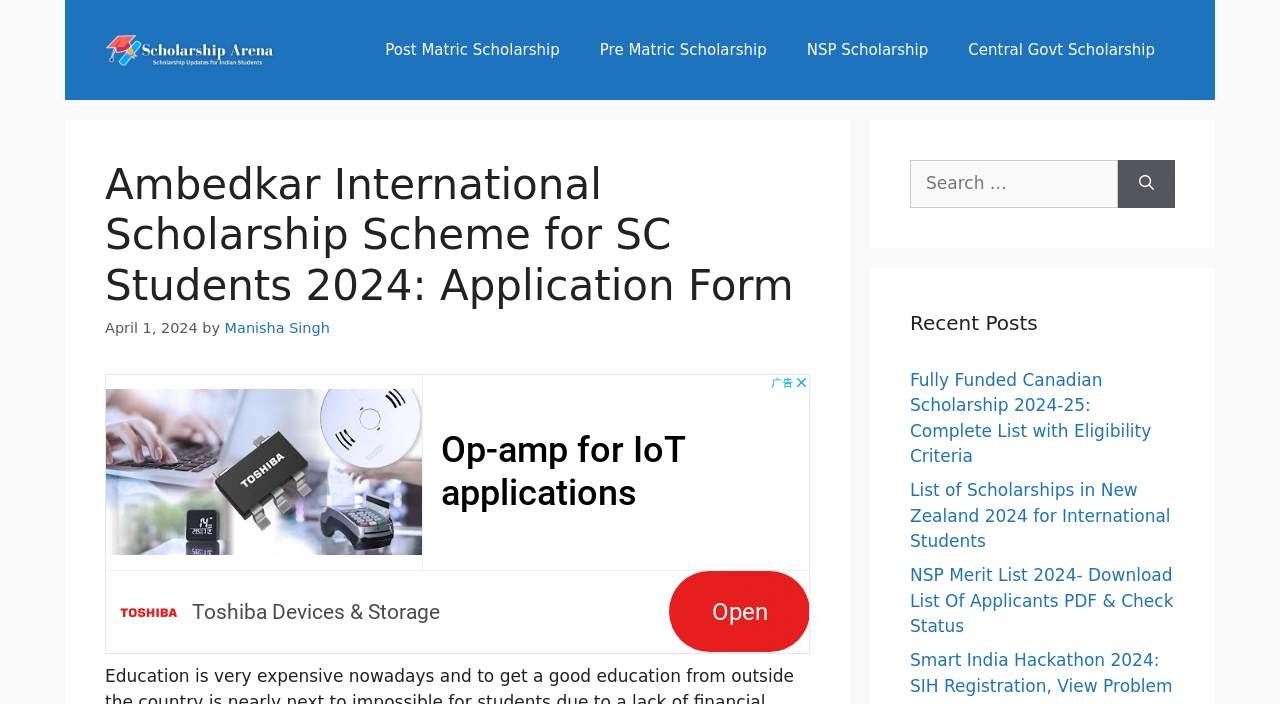What type of scholarships are listed on the webpage?
Answer the question using a single word or phrase, according to the image.

Various scholarships